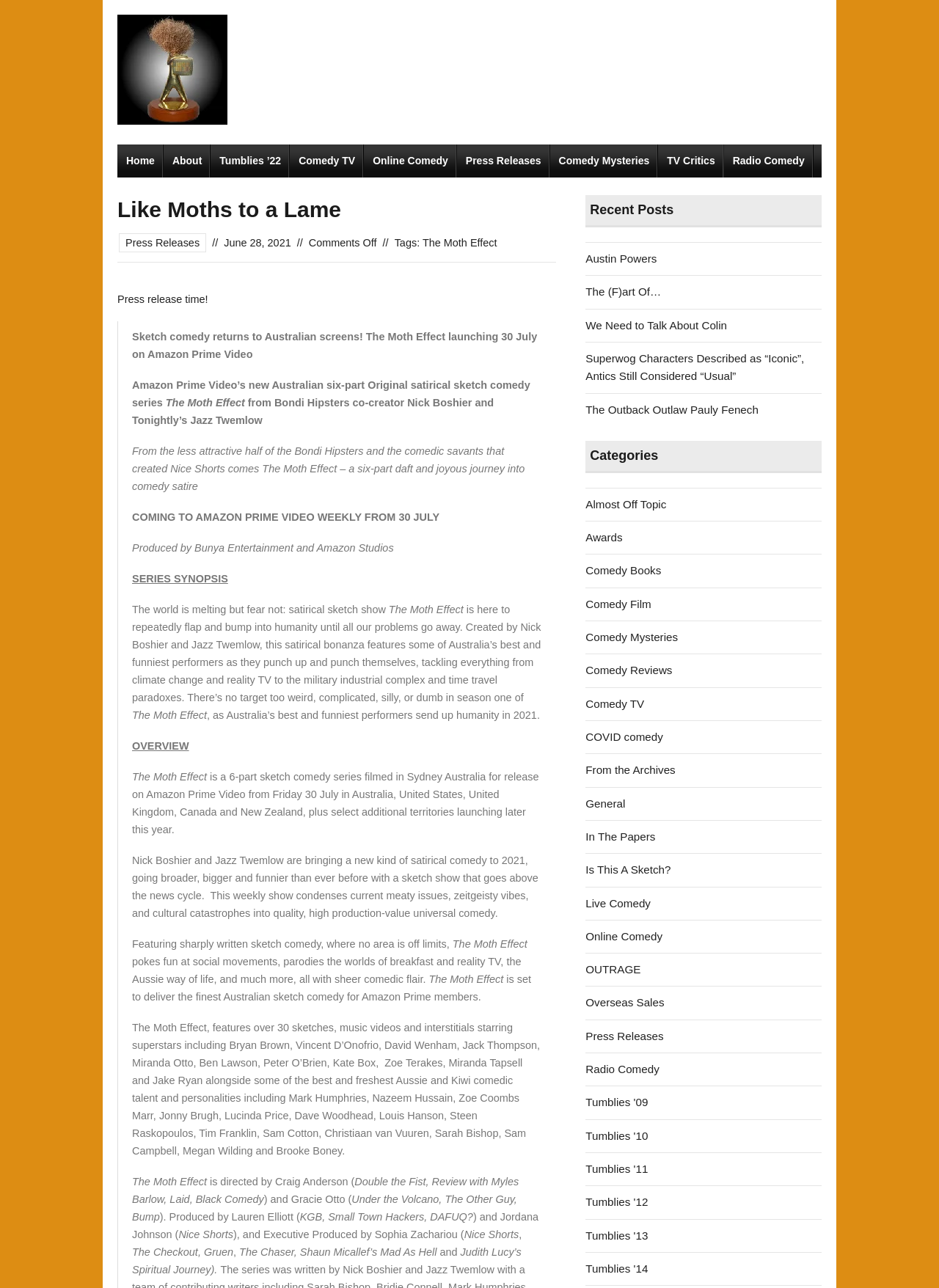Determine the bounding box for the described HTML element: "Overseas Sales". Ensure the coordinates are four float numbers between 0 and 1 in the format [left, top, right, bottom].

[0.624, 0.774, 0.707, 0.783]